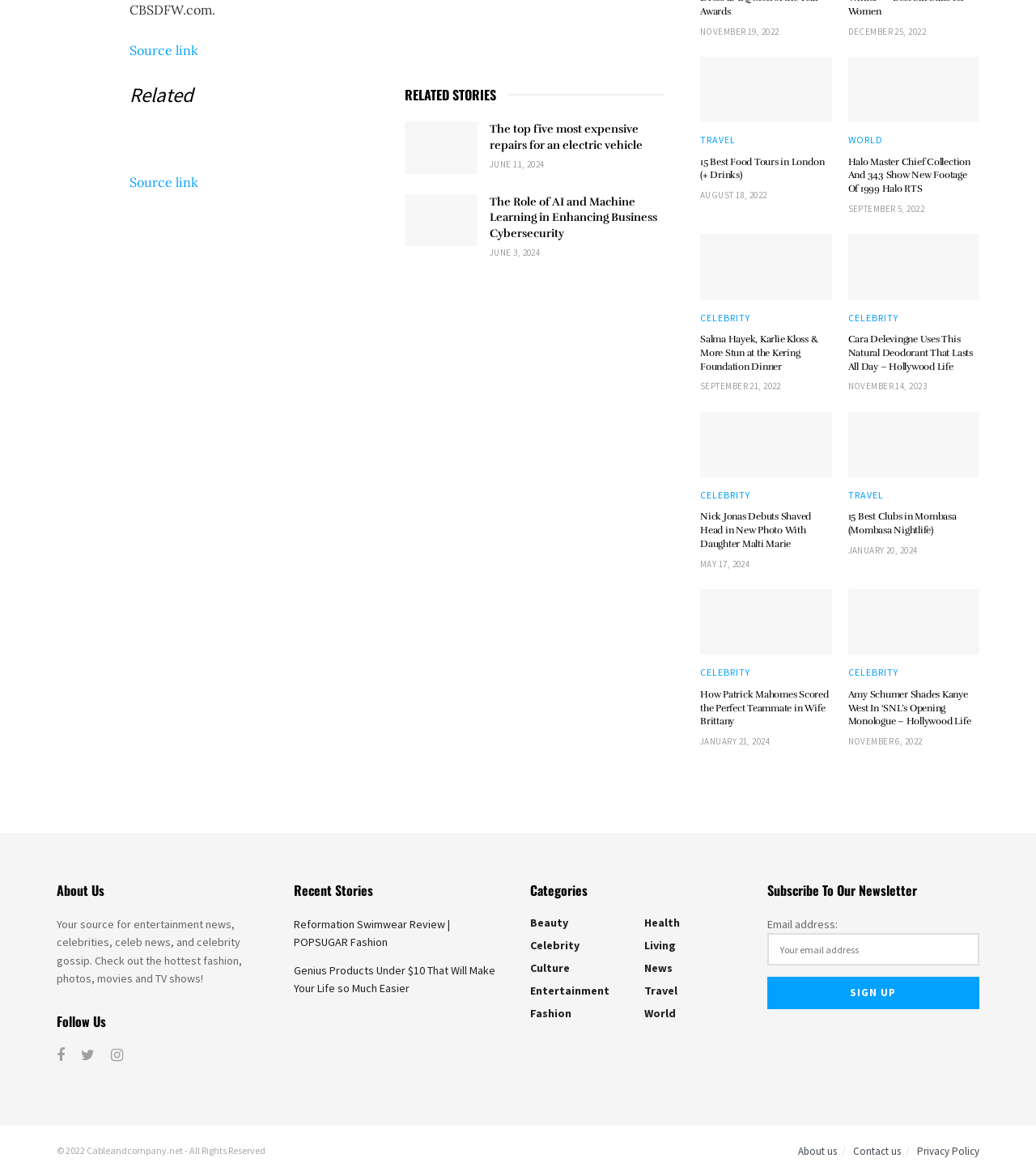Can you find the bounding box coordinates for the UI element given this description: "Celebrity"? Provide the coordinates as four float numbers between 0 and 1: [left, top, right, bottom].

[0.676, 0.267, 0.724, 0.275]